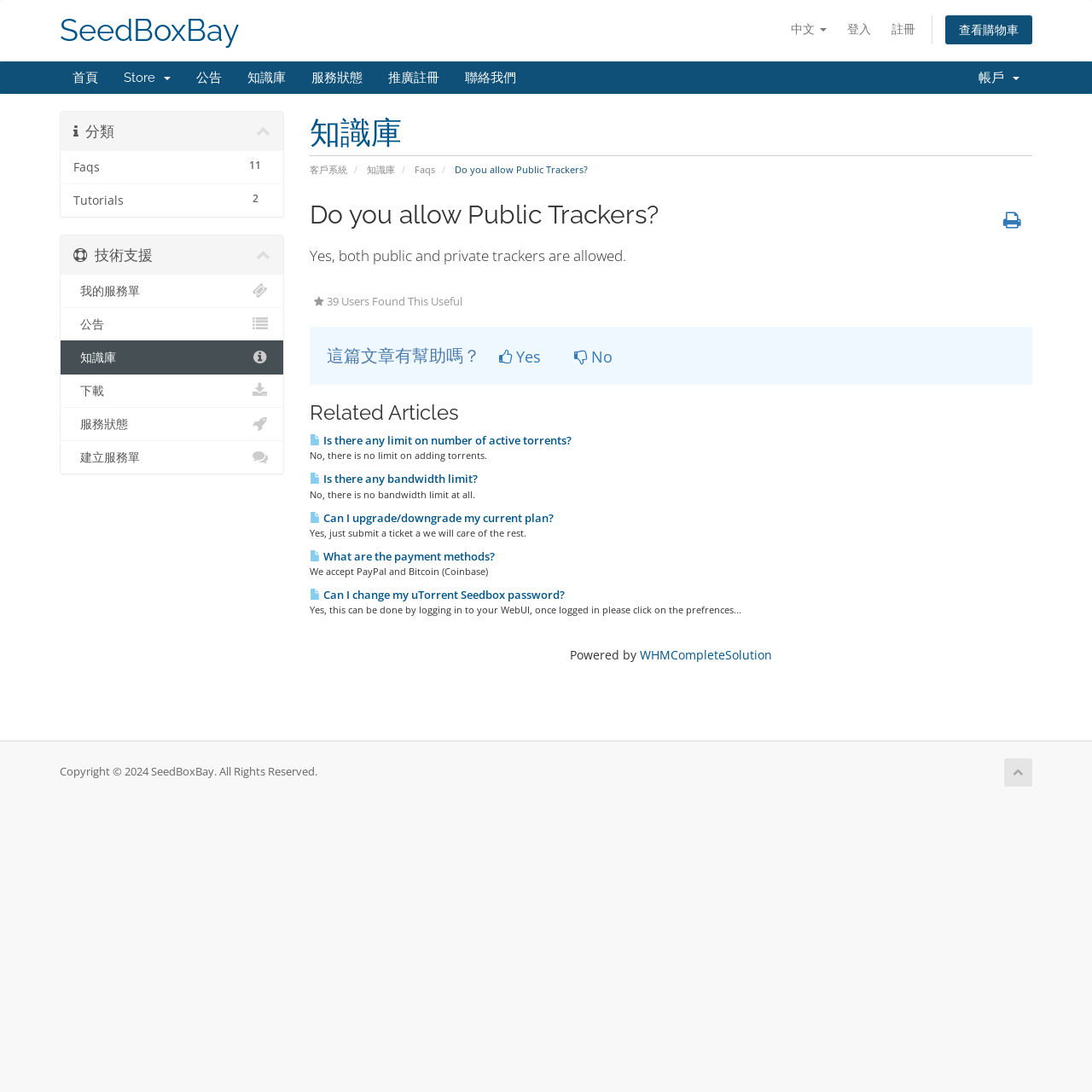Find the coordinates for the bounding box of the element with this description: "What are the payment methods?".

[0.283, 0.502, 0.453, 0.516]